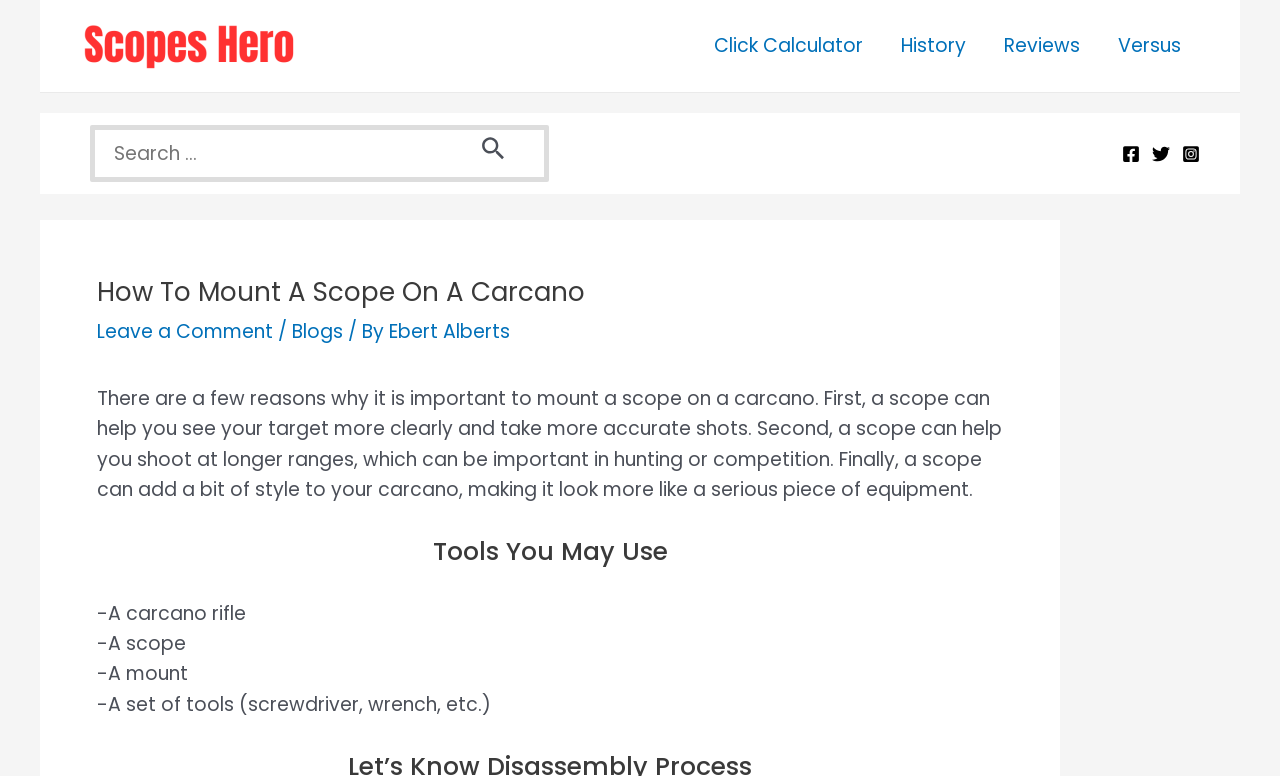Where is the search bar located?
Look at the image and answer with only one word or phrase.

Top left